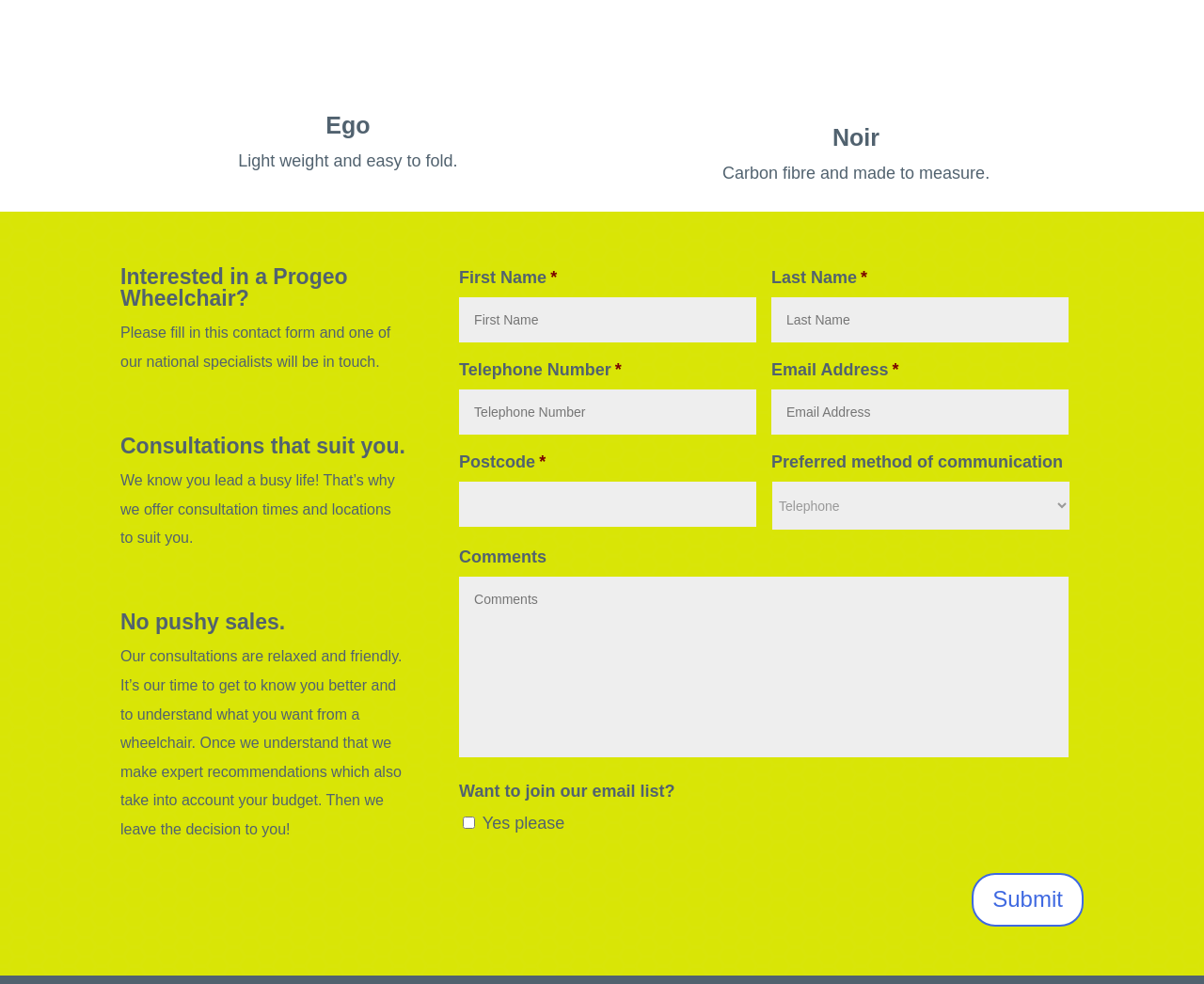Specify the bounding box coordinates of the element's area that should be clicked to execute the given instruction: "Select a preferred method of communication". The coordinates should be four float numbers between 0 and 1, i.e., [left, top, right, bottom].

[0.641, 0.49, 0.888, 0.539]